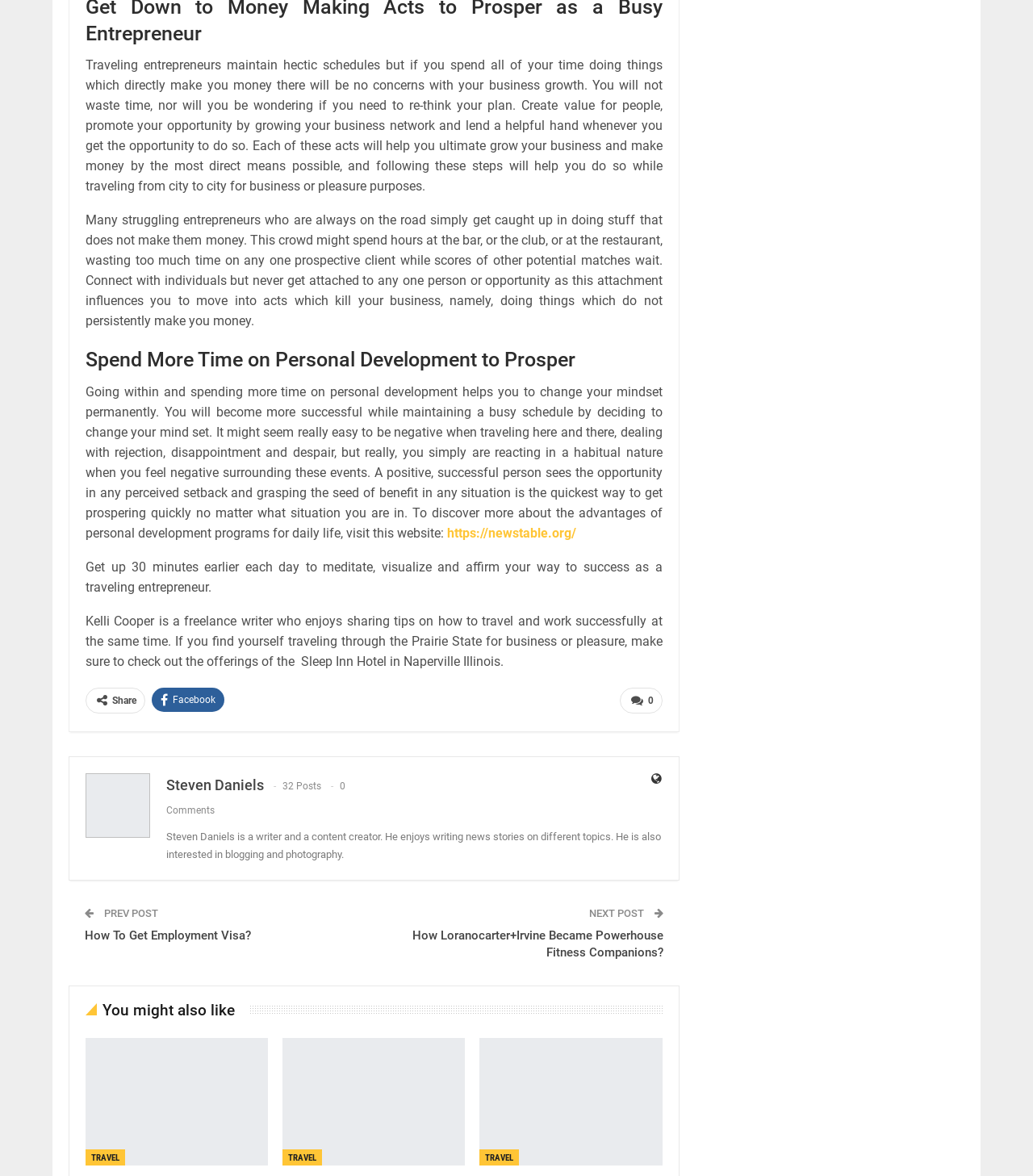Show the bounding box coordinates of the region that should be clicked to follow the instruction: "Click on the link to learn more about personal development programs."

[0.433, 0.447, 0.558, 0.46]